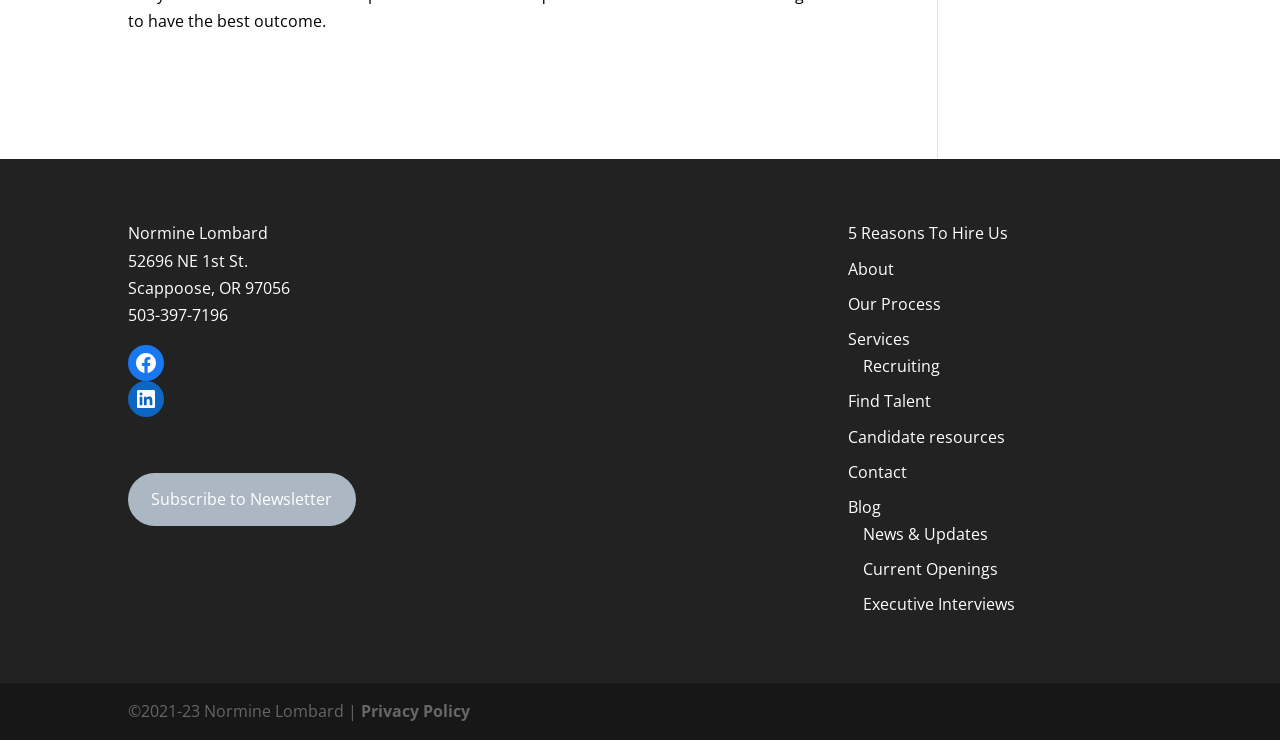Kindly determine the bounding box coordinates for the area that needs to be clicked to execute this instruction: "View current job openings".

[0.674, 0.754, 0.78, 0.784]